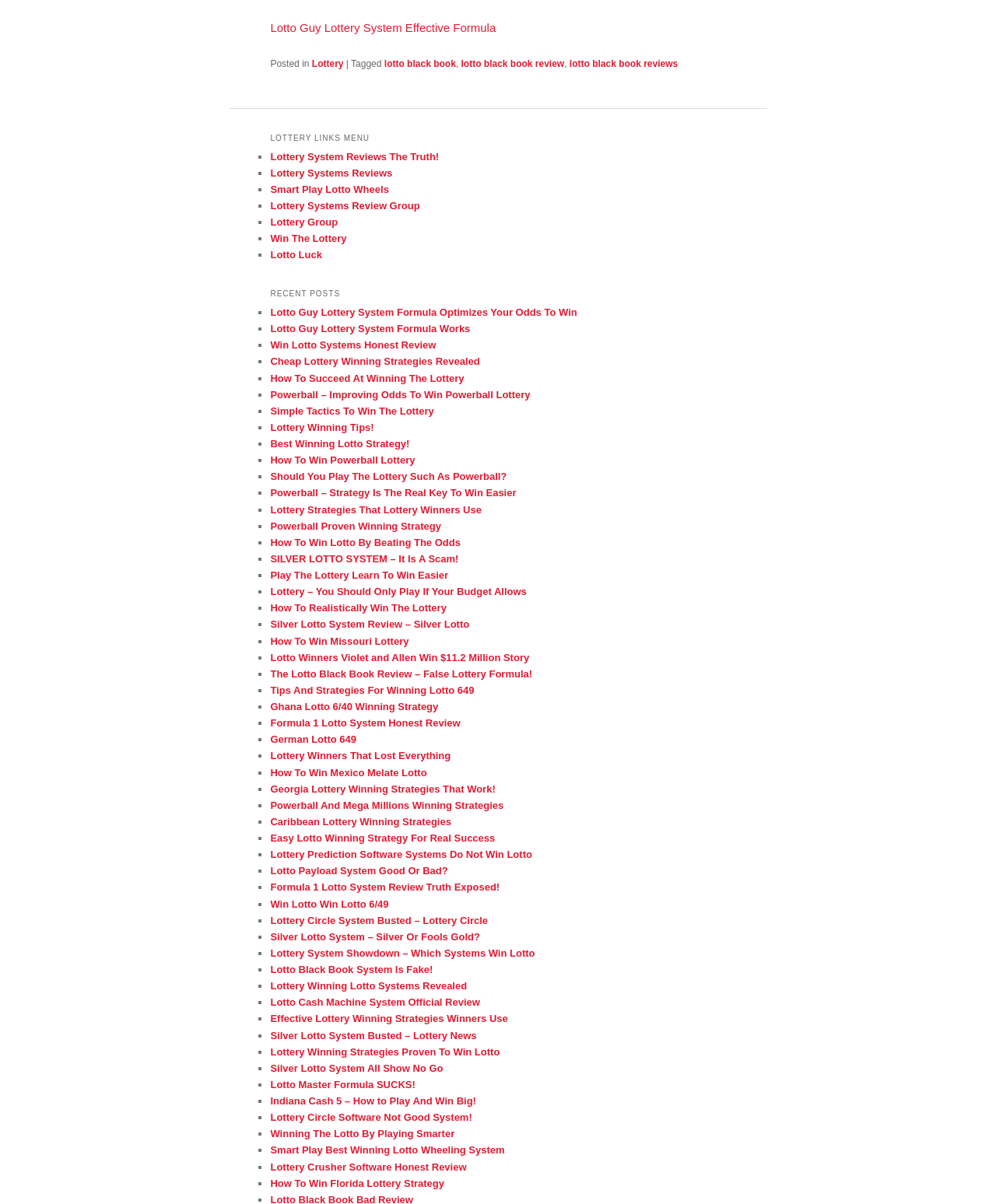Please find the bounding box coordinates of the clickable region needed to complete the following instruction: "View 'Lottery System Reviews The Truth!' link". The bounding box coordinates must consist of four float numbers between 0 and 1, i.e., [left, top, right, bottom].

[0.271, 0.125, 0.441, 0.135]